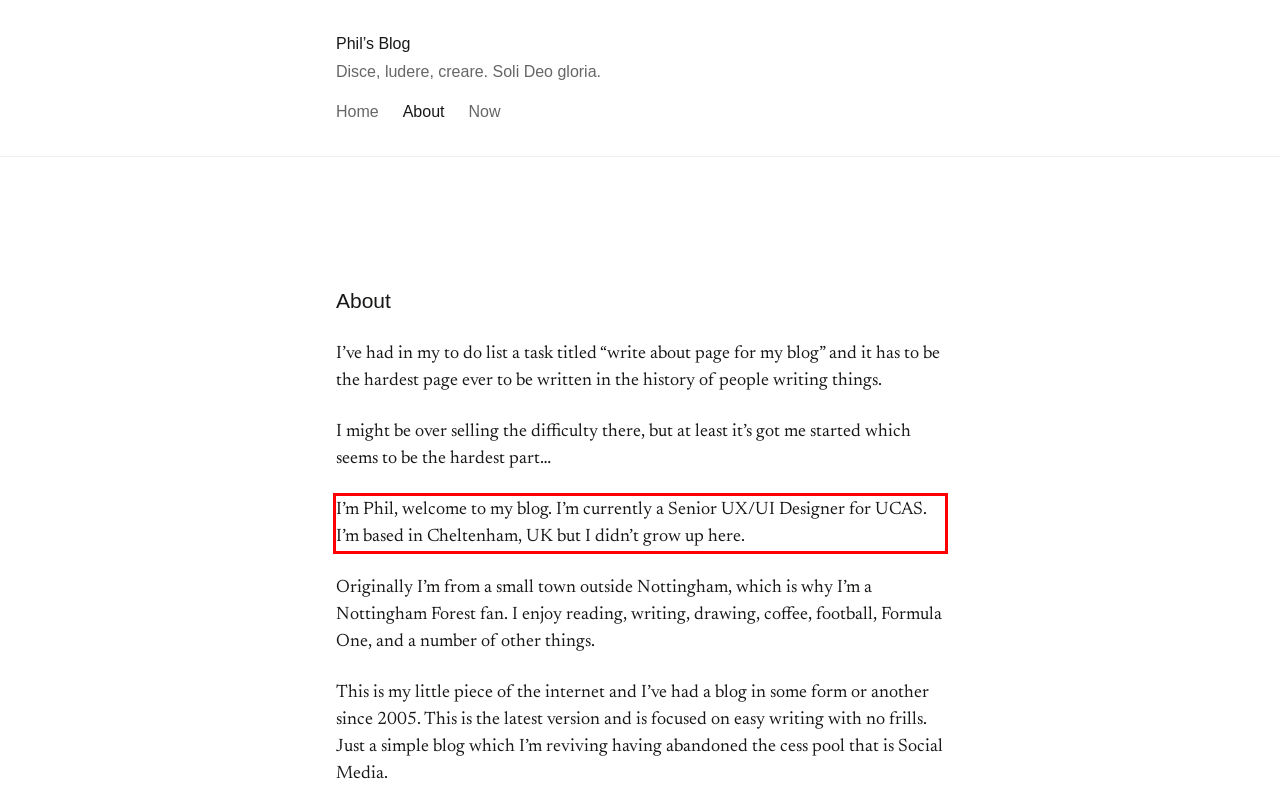You are provided with a screenshot of a webpage that includes a red bounding box. Extract and generate the text content found within the red bounding box.

I’m Phil, welcome to my blog. I’m currently a Senior UX/UI Designer for UCAS. I’m based in Cheltenham, UK but I didn’t grow up here.